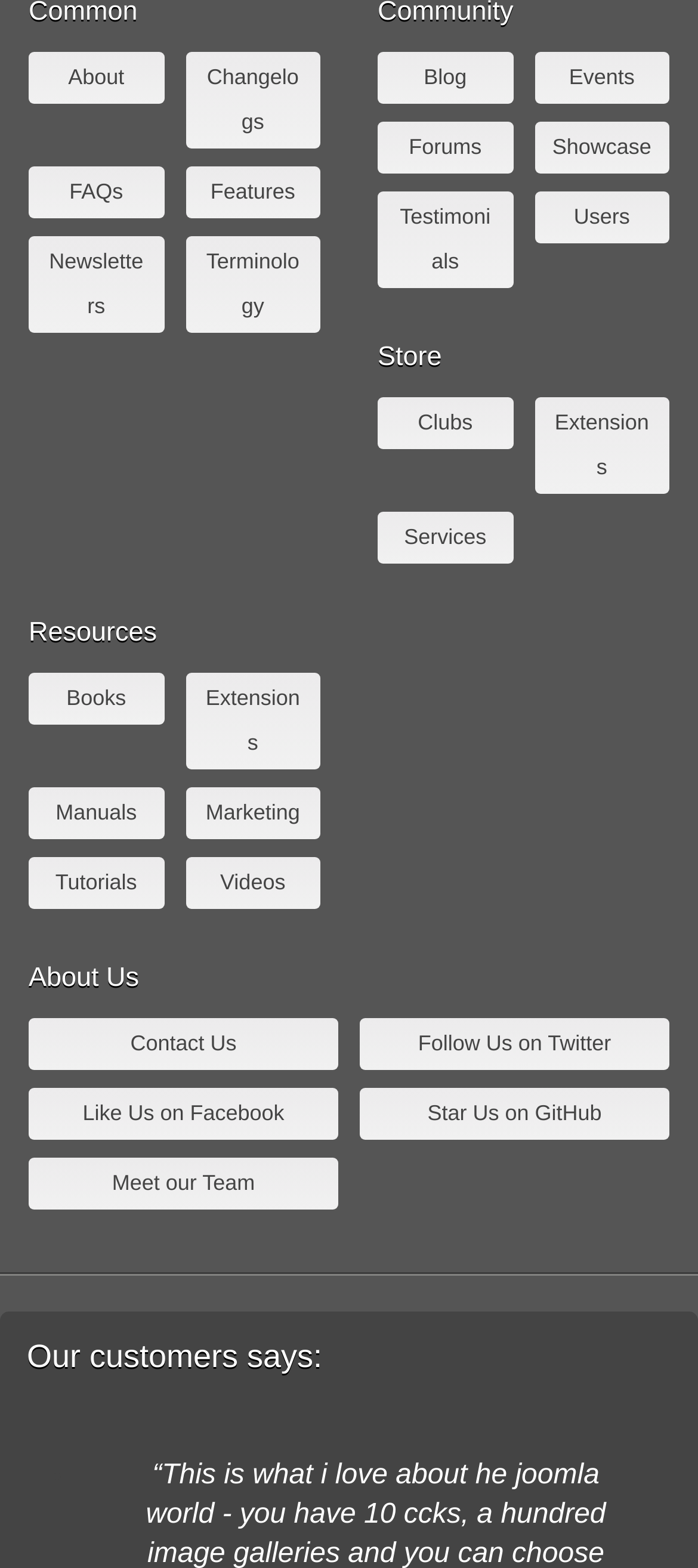Provide a brief response to the question using a single word or phrase: 
What is the first link in the top-left section?

About